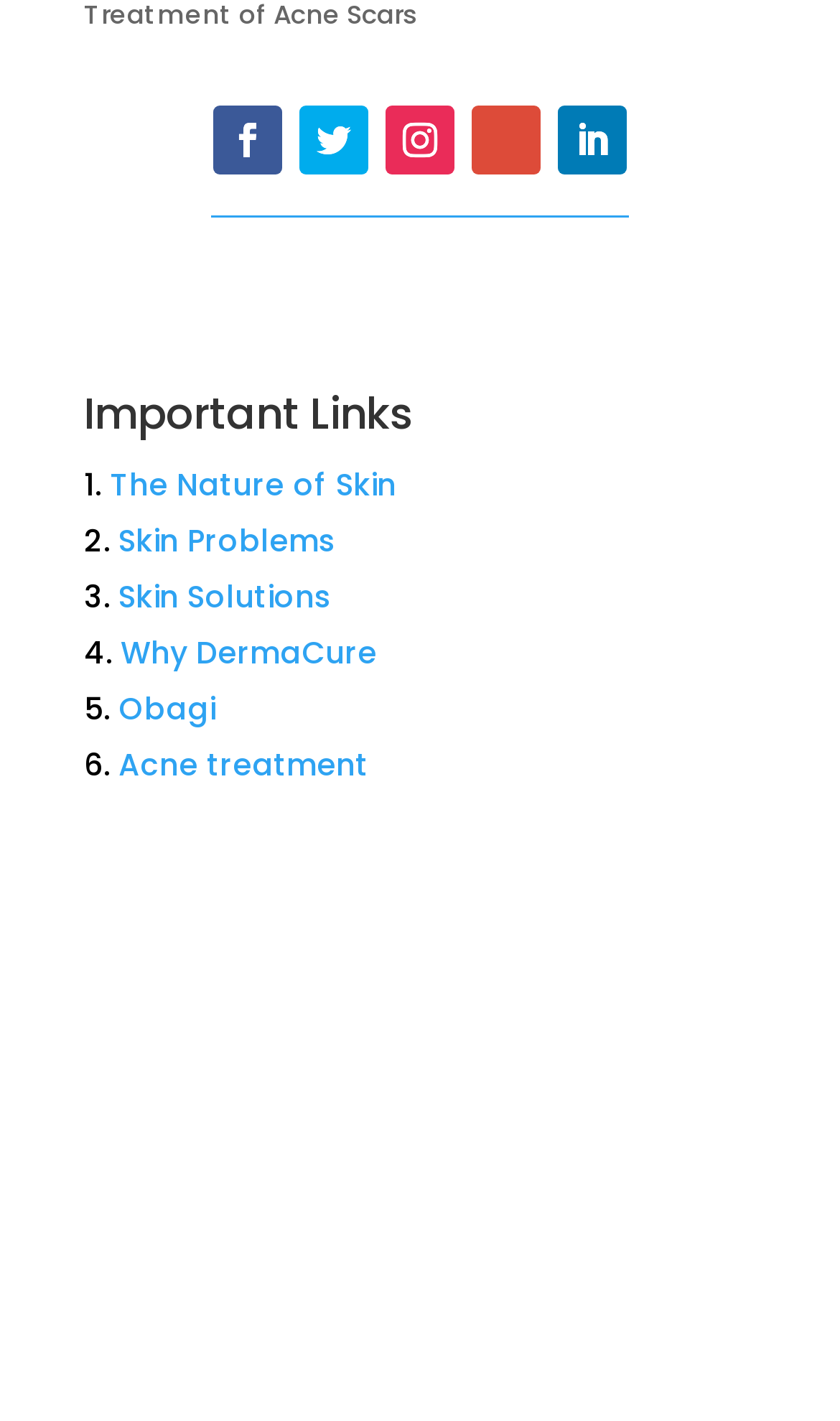Highlight the bounding box coordinates of the region I should click on to meet the following instruction: "Read about The Nature of Skin".

[0.131, 0.326, 0.472, 0.356]